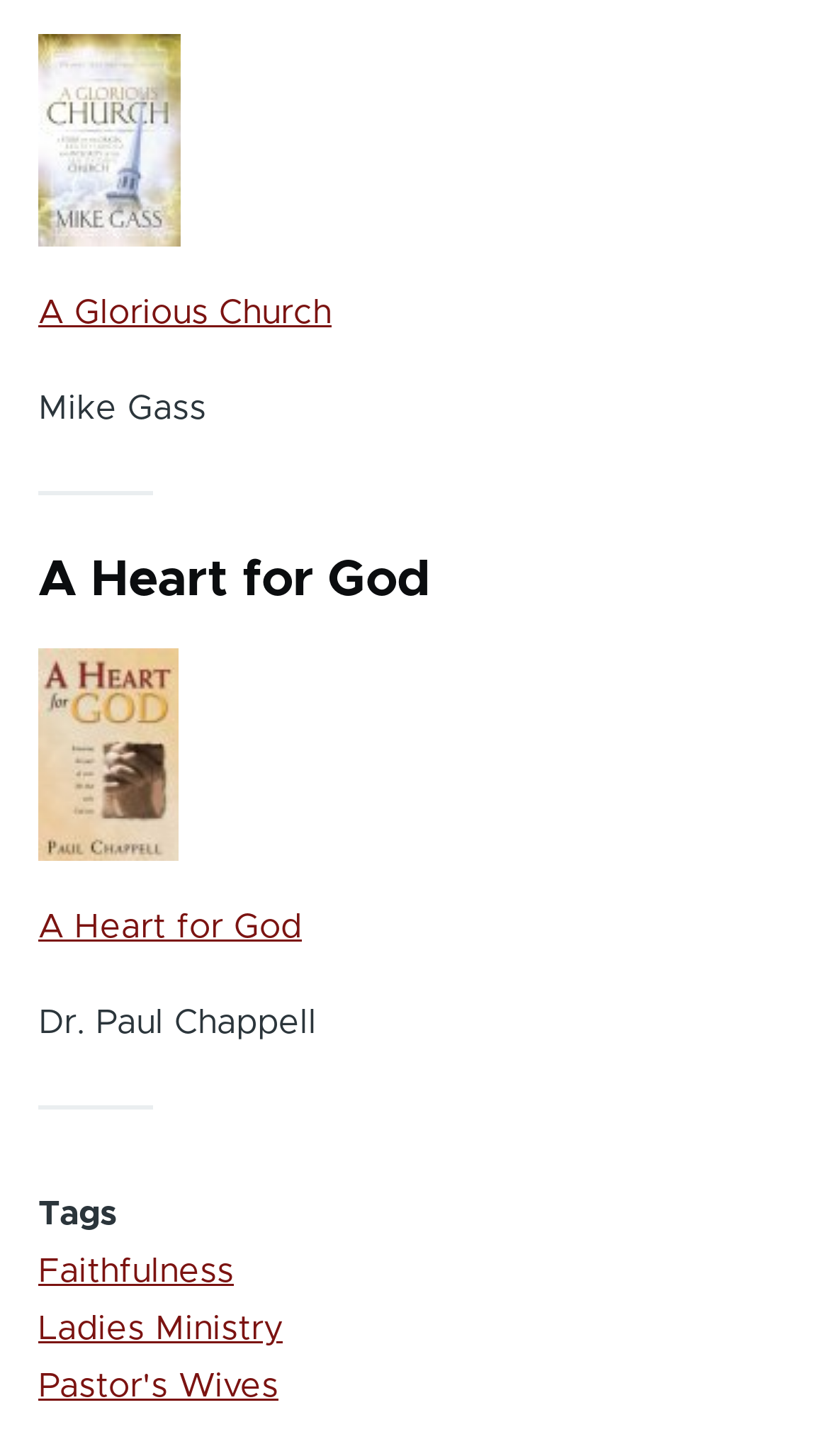Based on the image, provide a detailed response to the question:
Who is the author of the article?

The author of the article can be found in the StaticText element with the text 'Dr. Paul Chappell' located below the image, with a bounding box of [0.046, 0.691, 0.382, 0.714].